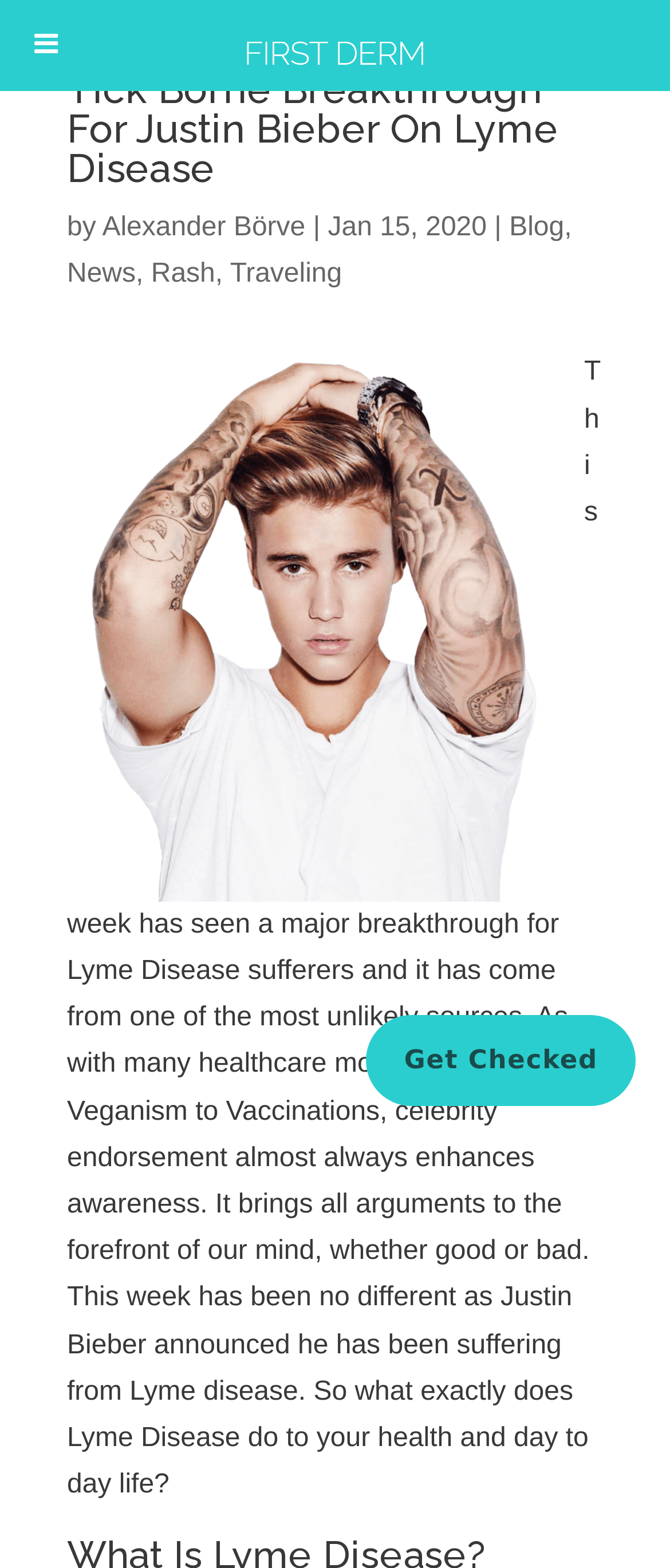Provide a thorough description of the webpage's content and layout.

The webpage is about Justin Bieber's recent announcement of suffering from Lyme disease and its impact on health and daily life. At the top, there is a search bar, followed by a heading that reads "Tick Borne Breakthrough For Justin Bieber On Lyme Disease". Below the heading, there is a byline that includes the author's name, Alexander Börve, and the date of publication, January 15, 2020. 

To the right of the byline, there are links to the blog and news sections. Below these links, there are additional links to related topics, including "Rash" and "Traveling", separated by commas. 

On the left side of the page, there is a large image of Justin Bieber, which takes up most of the vertical space. Above the image, there is a smaller logo image. 

The main content of the page is a block of text that discusses the impact of Justin Bieber's announcement on raising awareness about Lyme disease. The text explains how celebrity endorsements can bring attention to healthcare issues and raises questions about the effects of Lyme disease on daily life. 

At the bottom of the page, there is a call-to-action link that reads "Get Checked", encouraging readers to take action.